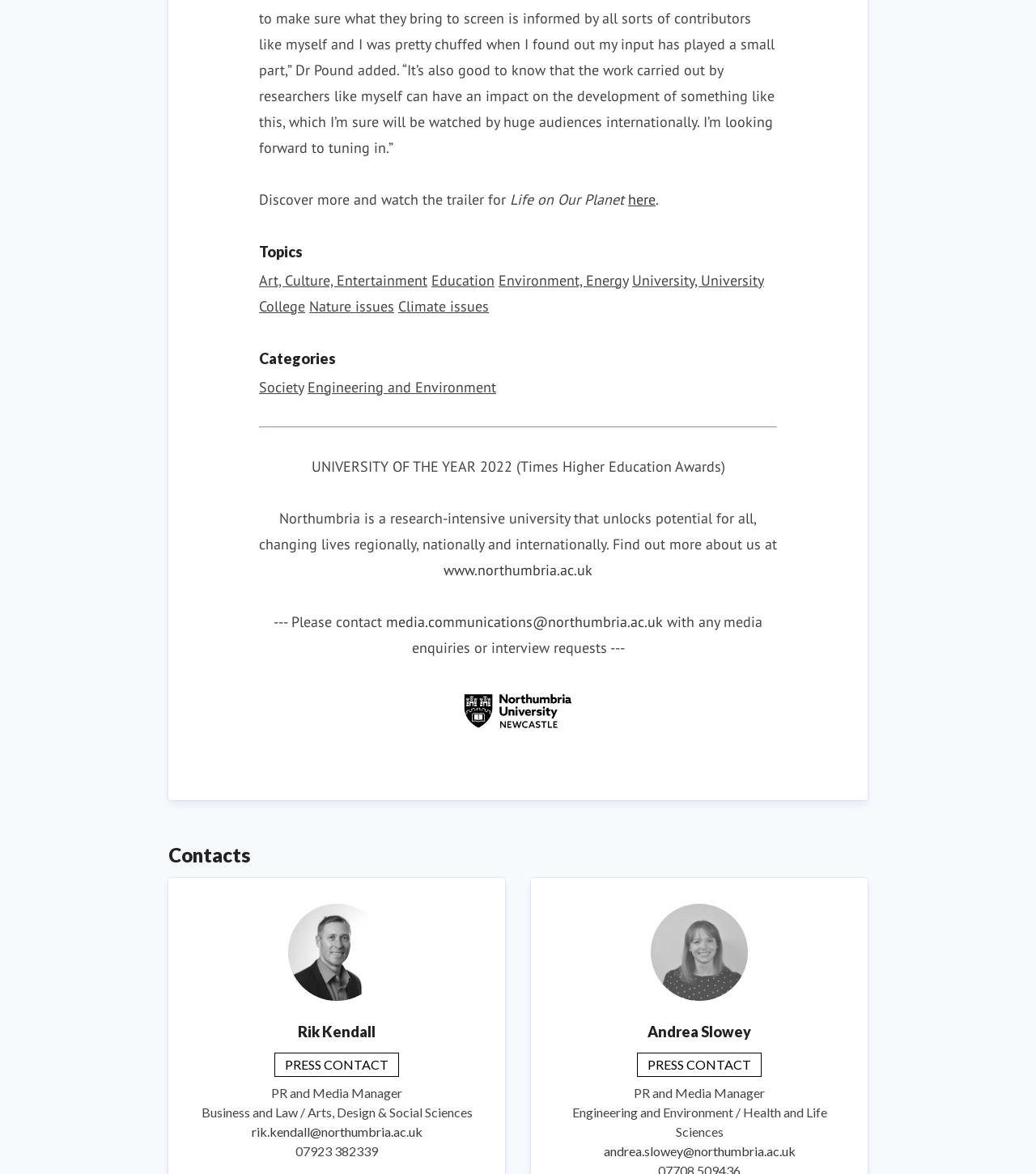Determine the bounding box coordinates in the format (top-left x, top-left y, bottom-right x, bottom-right y). Ensure all values are floating point numbers between 0 and 1. Identify the bounding box of the UI element described by: andrea.slowey@northumbria.ac.uk

[0.538, 0.972, 0.812, 0.989]